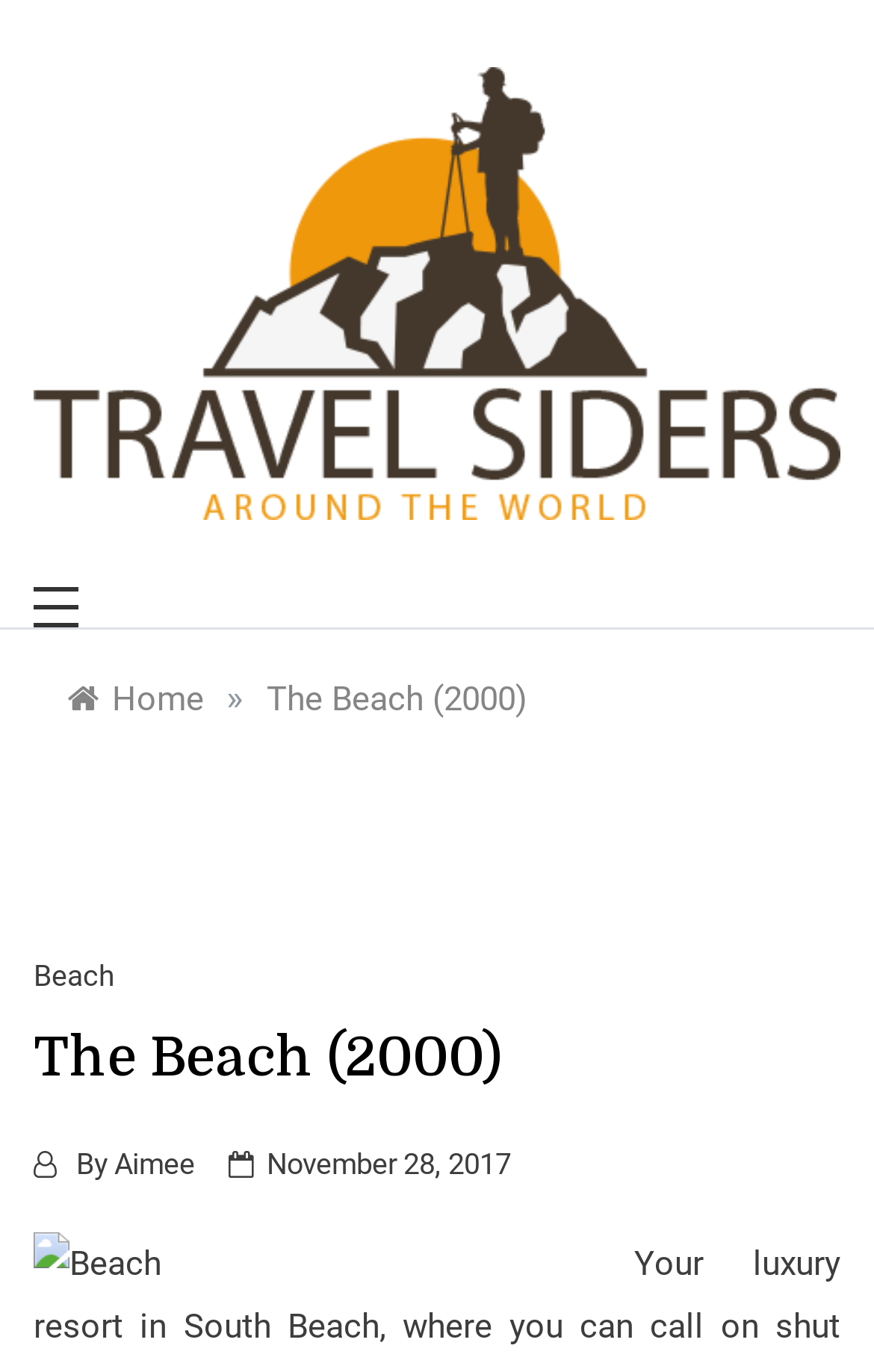Review the image closely and give a comprehensive answer to the question: Who is the author of the article?

I looked for information about the author of the article and found a link with the text 'Aimee' below the article title. This suggests that 'Aimee' is the author of the article.